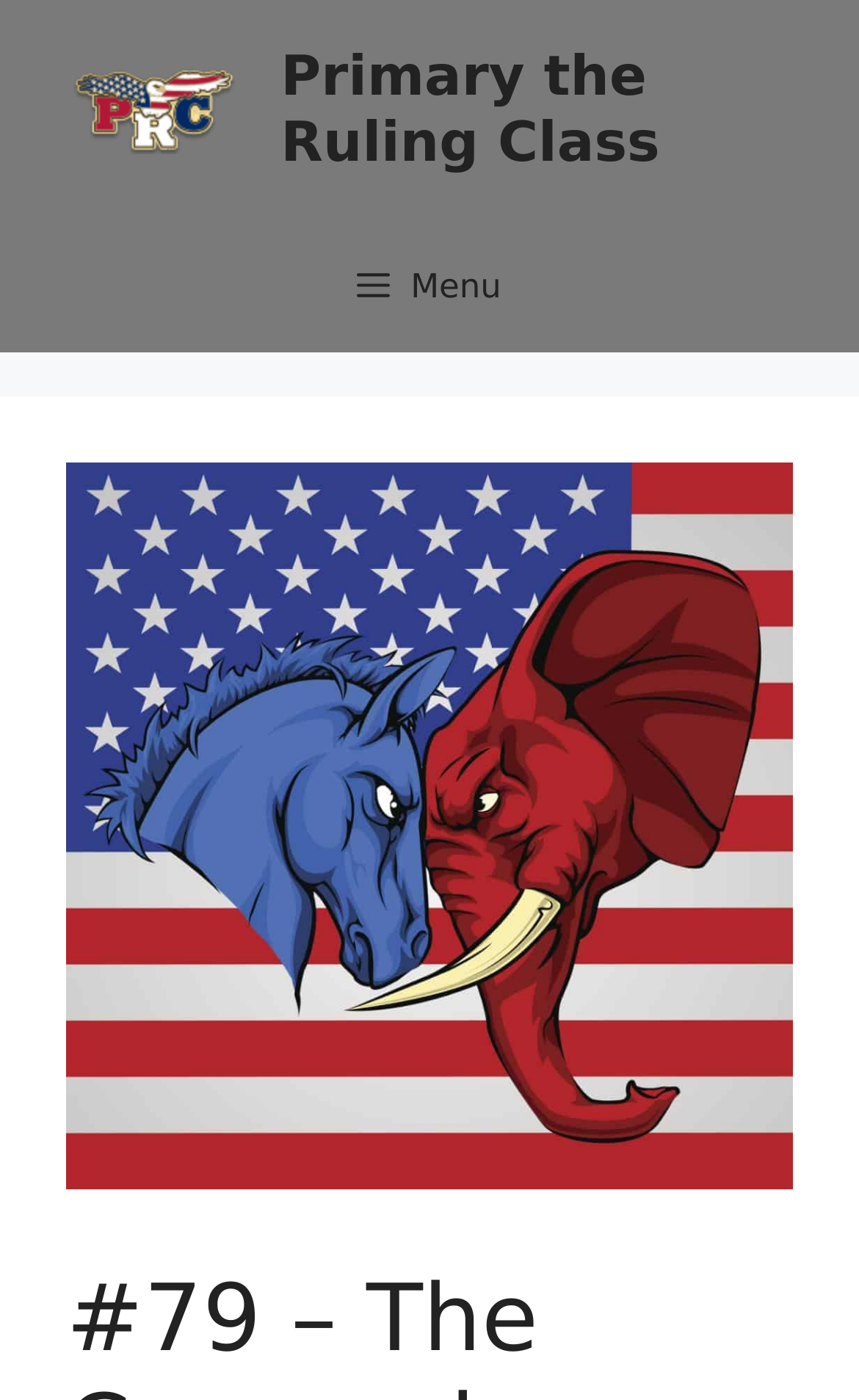Please find the bounding box coordinates in the format (top-left x, top-left y, bottom-right x, bottom-right y) for the given element description. Ensure the coordinates are floating point numbers between 0 and 1. Description: Menu

[0.051, 0.157, 0.949, 0.252]